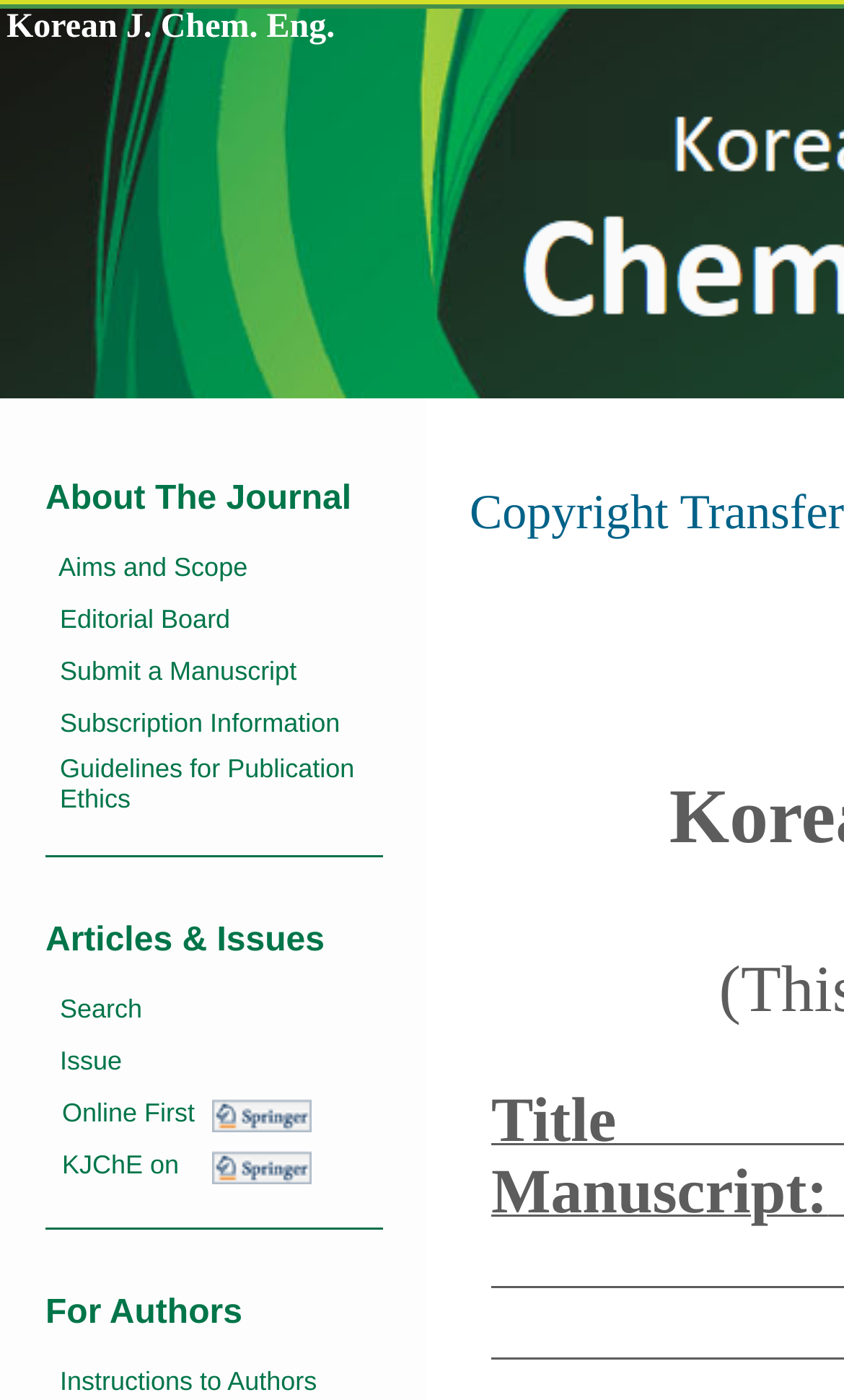Elaborate on the different components and information displayed on the webpage.

The webpage is for "The Korean Journal of Chemical Engineering". At the top, there is a title "Korean J. Chem. Eng." in a prominent position. Below the title, there is a grid of rows and columns, containing various links and text. 

The first column of the grid contains links to different sections of the journal, including "About The Journal", "Aims and Scope", "Editorial Board", "Submit a Manuscript", "Subscription Information", "Guidelines for Publication Ethics", and "Articles & Issues". These links are stacked vertically, with each link below the previous one.

The second column of the grid contains more links, including "Search", "Issue", "Online First", and "KJChE on". These links are also stacked vertically, with each link below the previous one.

To the right of the grid, there is a small block of text with no content, and below it, there is a link to "Instructions to Authors". 

There are two images on the page, both of which are located in the second column of the grid, next to the links "Online First" and "KJChE on" respectively.